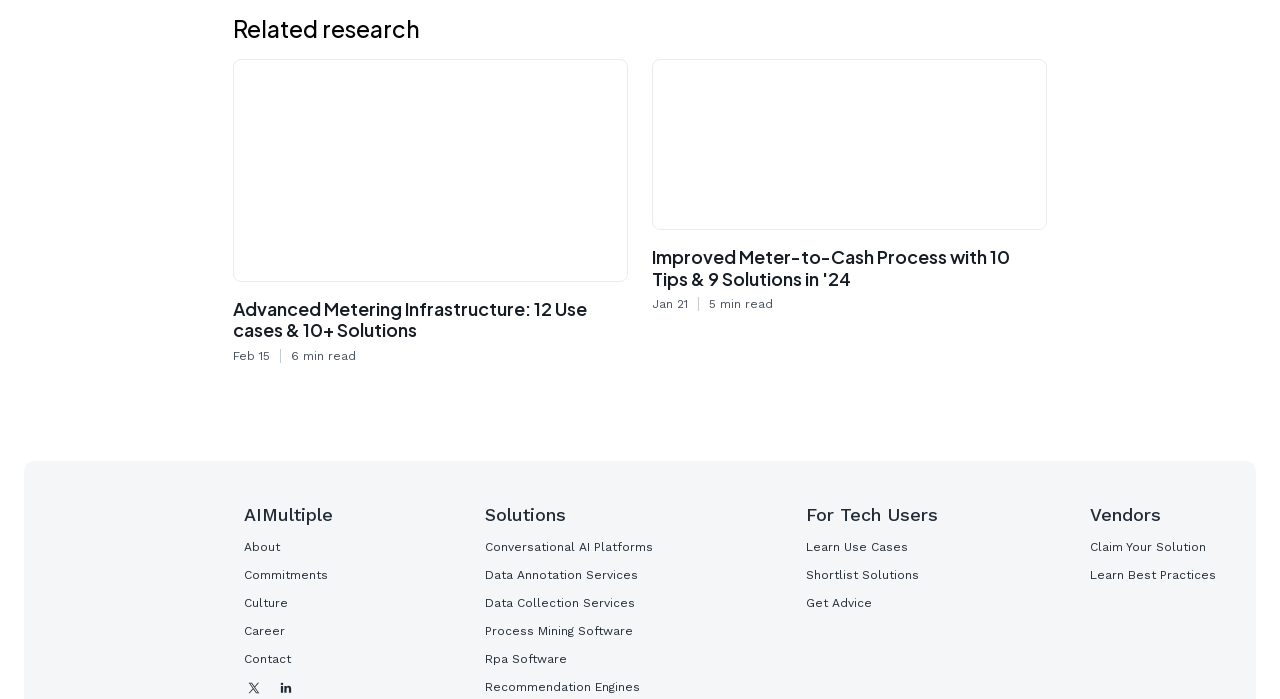Pinpoint the bounding box coordinates of the area that should be clicked to complete the following instruction: "Click on the 'Solutions' button". The coordinates must be given as four float numbers between 0 and 1, i.e., [left, top, right, bottom].

[0.379, 0.717, 0.442, 0.755]